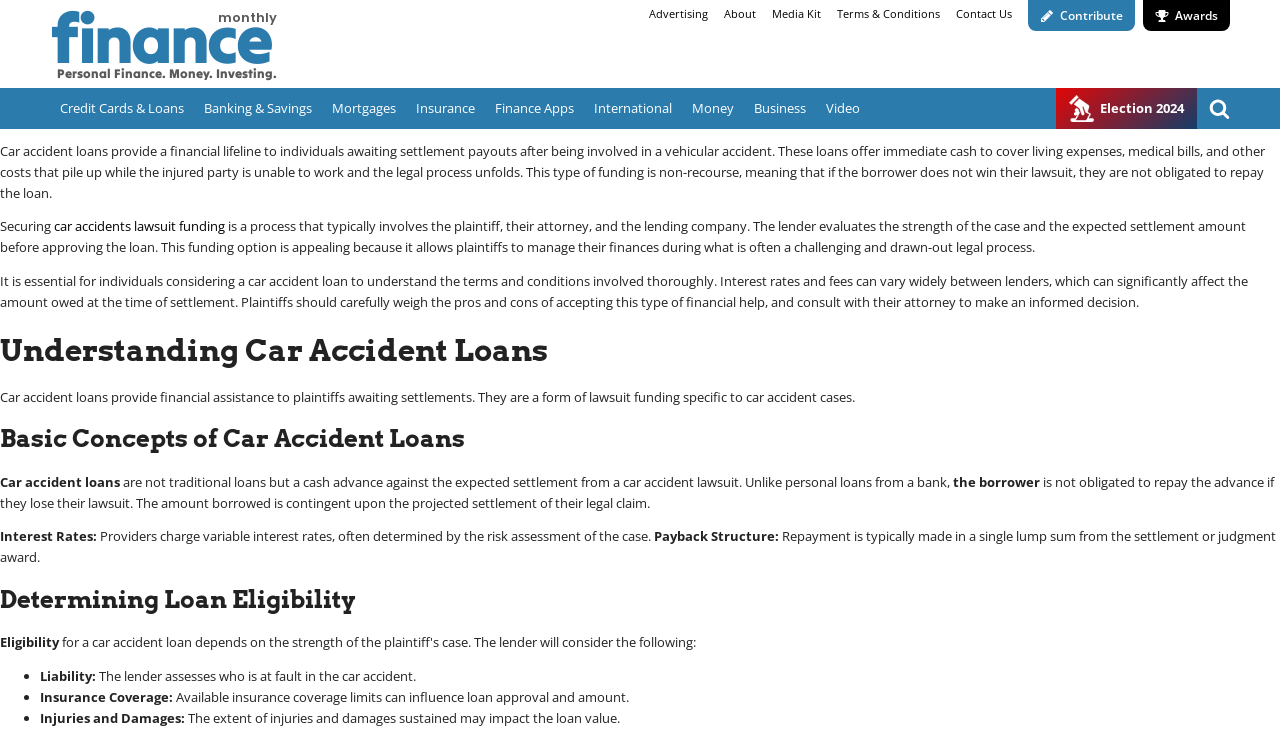Please find the bounding box coordinates of the element that needs to be clicked to perform the following instruction: "Click on 'car accidents lawsuit funding'". The bounding box coordinates should be four float numbers between 0 and 1, represented as [left, top, right, bottom].

[0.042, 0.292, 0.176, 0.316]